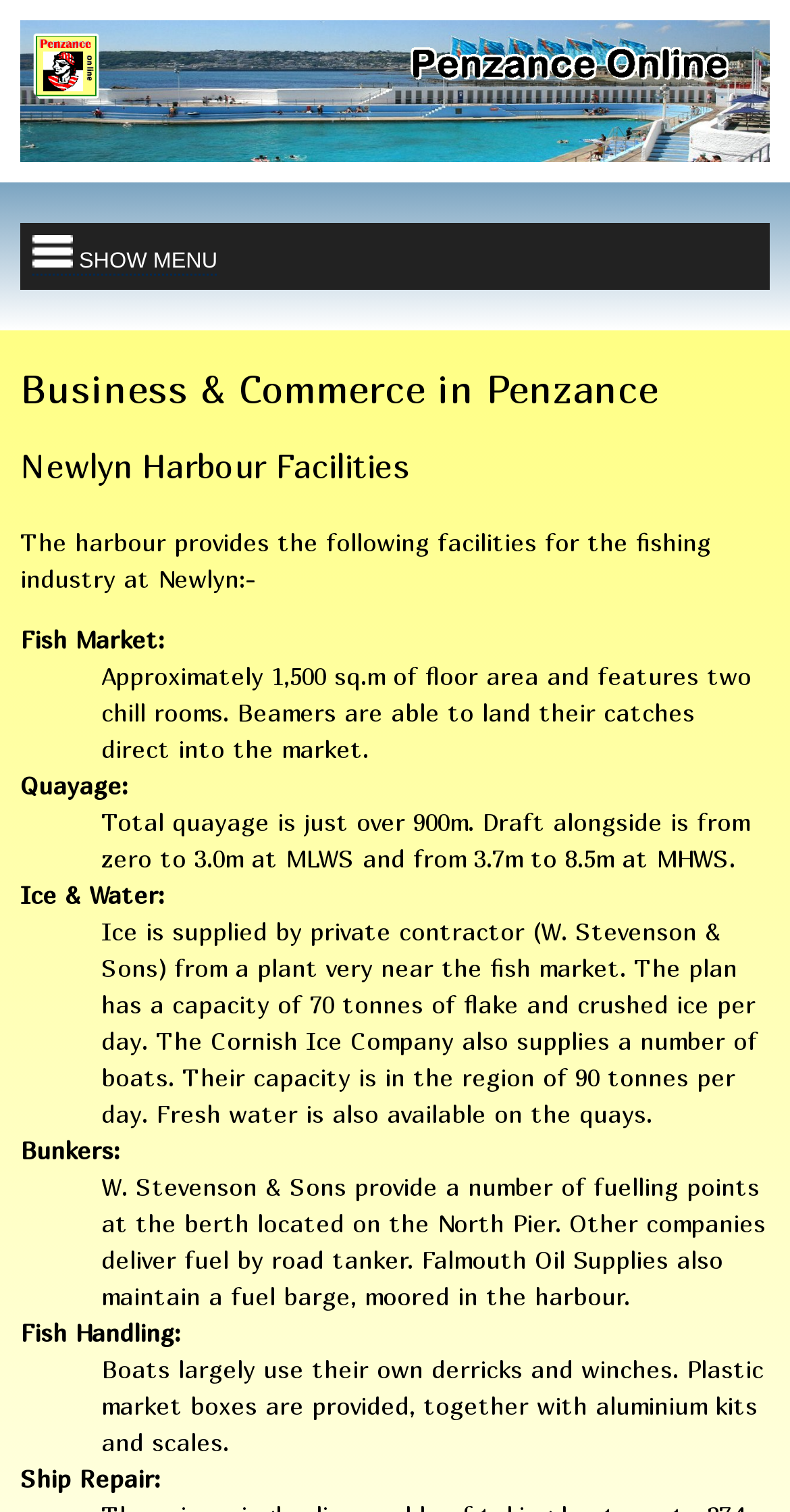For the given element description title="Hide/Show Menu", determine the bounding box coordinates of the UI element. The coordinates should follow the format (top-left x, top-left y, bottom-right x, bottom-right y) and be within the range of 0 to 1.

[0.041, 0.167, 0.275, 0.184]